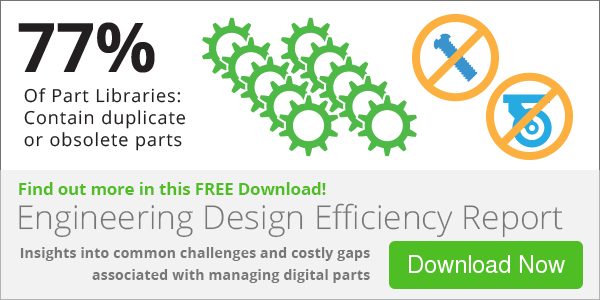Deliver an in-depth description of the image, highlighting major points.

The image highlights a striking statistic indicating that 77% of part libraries consist of duplicate or obsolete components, underscoring a significant challenge in engineering design efficiency. Accompanied by visual cues like gears and prohibition icons, the graphic encourages engineers to recognize the inefficiencies in conventional part libraries. It promotes a FREE download for the "Engineering Design Efficiency Report," which offers valuable insights into the common challenges and costly gaps associated with managing digital parts. The call to action, "Download Now," invites users to learn more about optimizing their design processes with certified models.